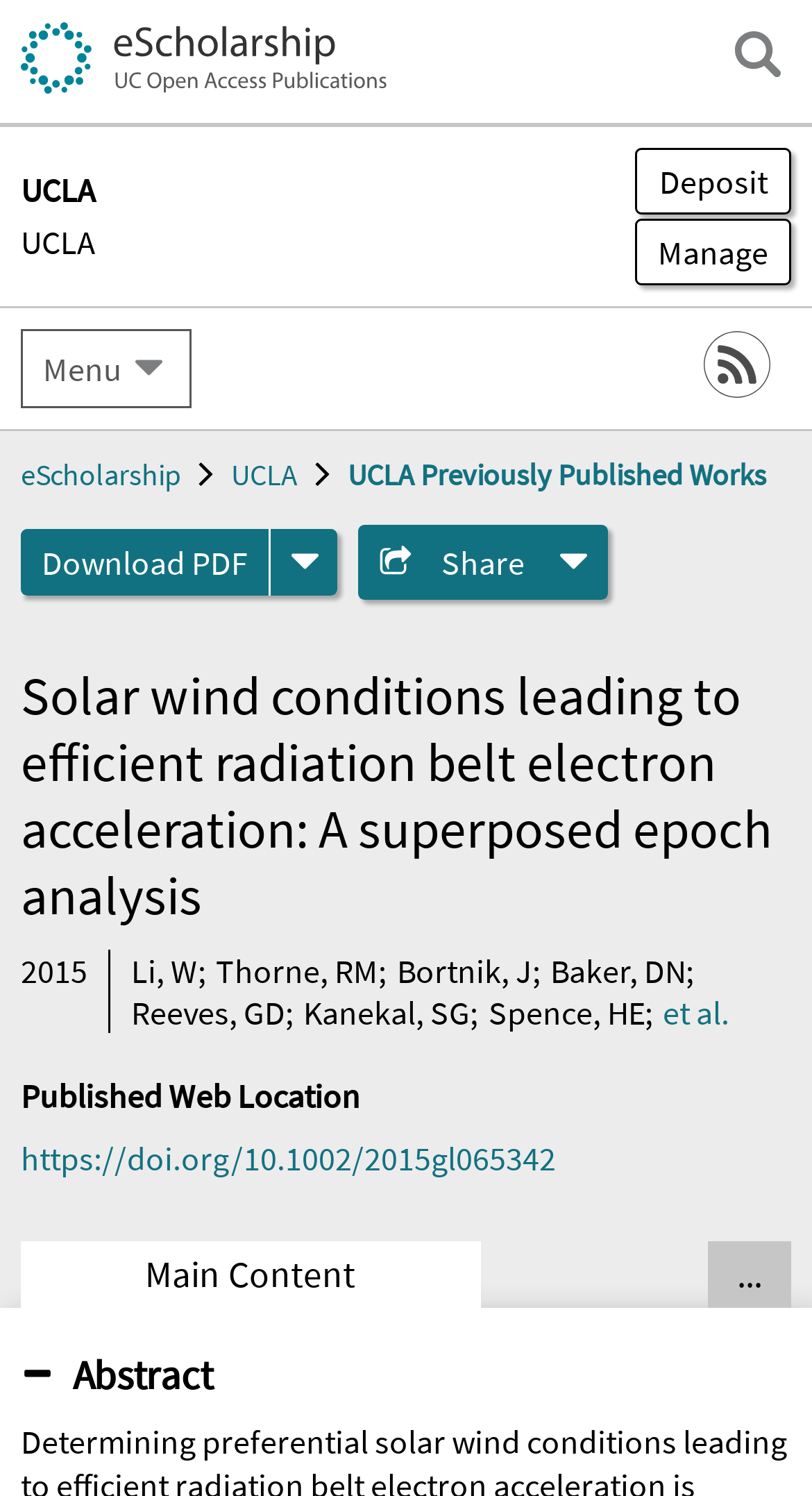Determine the bounding box coordinates of the clickable element to complete this instruction: "Deposit a new submission". Provide the coordinates in the format of four float numbers between 0 and 1, [left, top, right, bottom].

[0.782, 0.099, 0.974, 0.143]